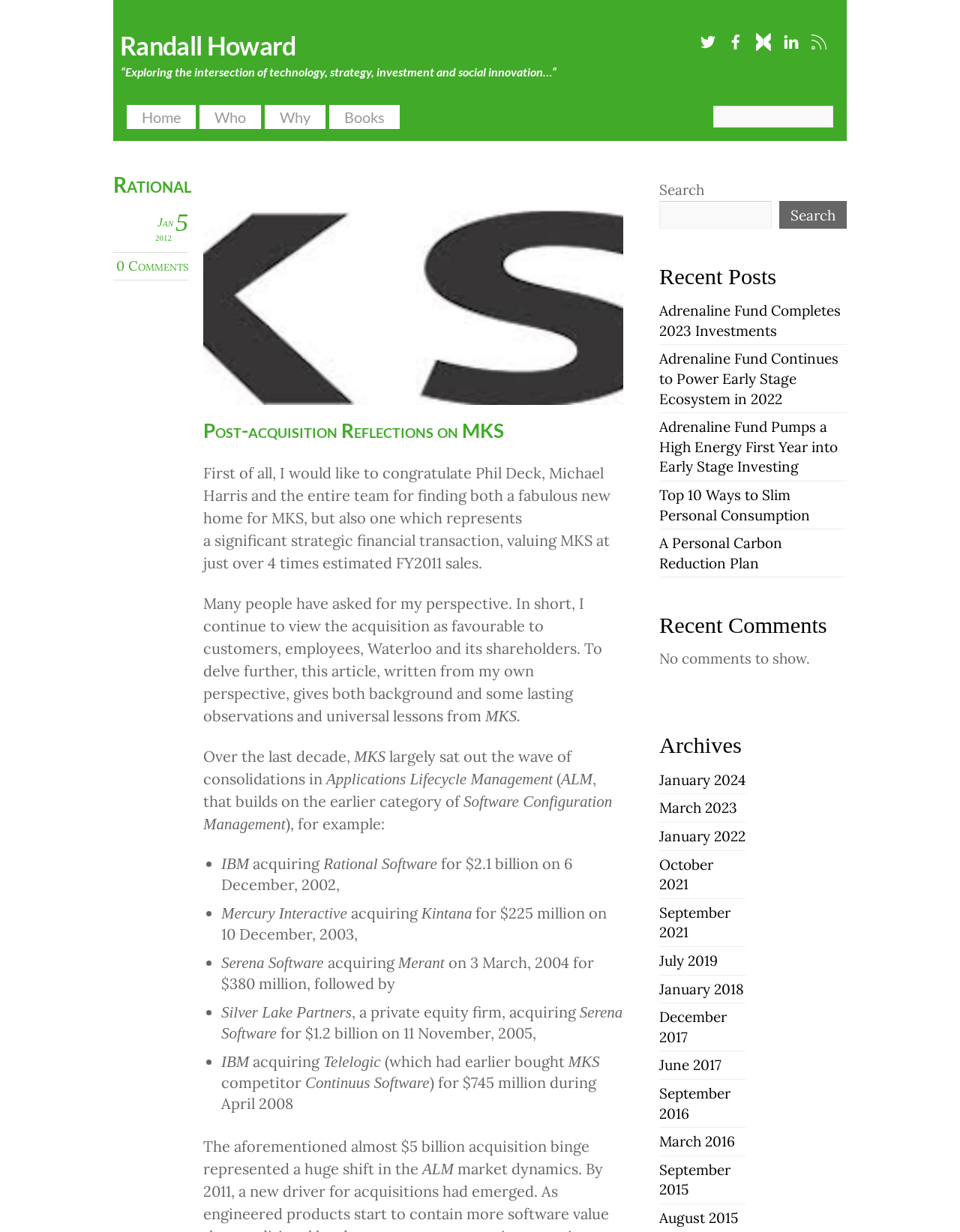Please locate the bounding box coordinates of the element that needs to be clicked to achieve the following instruction: "Click on the 'Twitter' link". The coordinates should be four float numbers between 0 and 1, i.e., [left, top, right, bottom].

[0.727, 0.024, 0.748, 0.039]